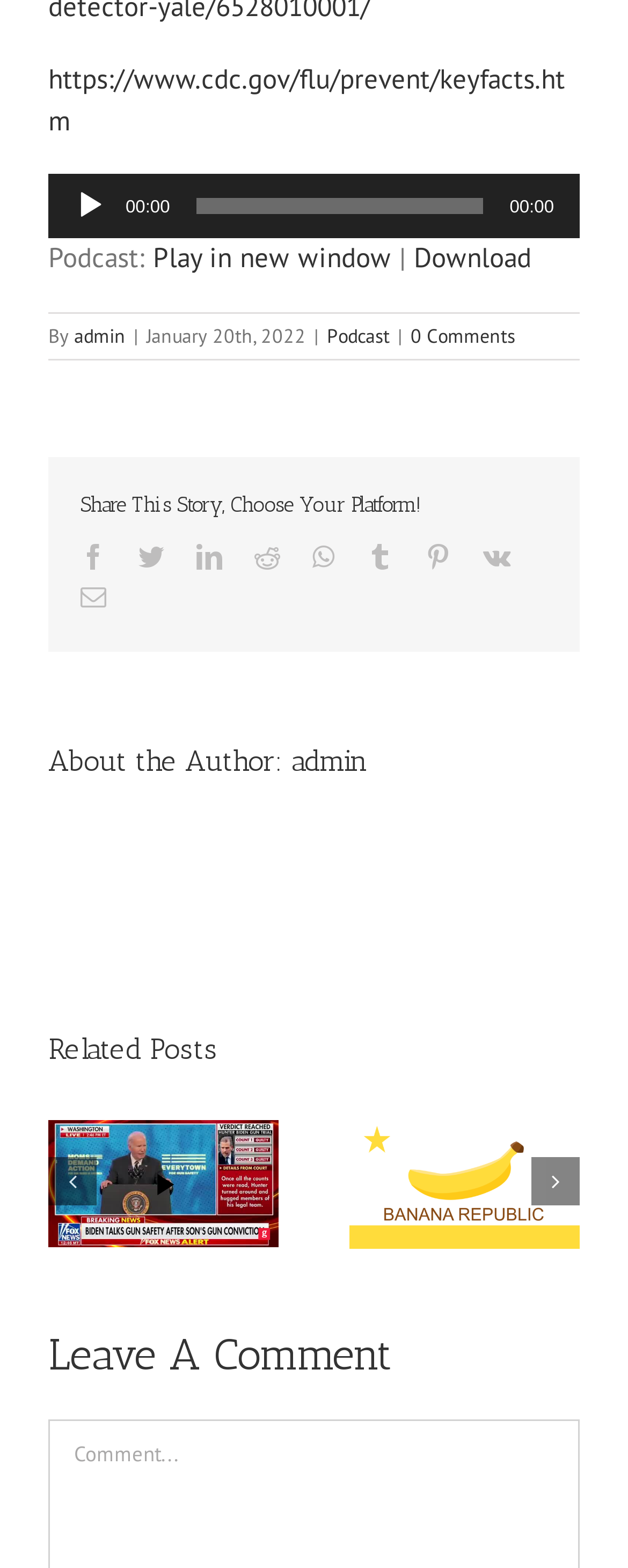Please specify the bounding box coordinates for the clickable region that will help you carry out the instruction: "Read the related post 'Episode 177: A Better, Stronger Banana Republic'".

[0.556, 0.713, 0.923, 0.796]